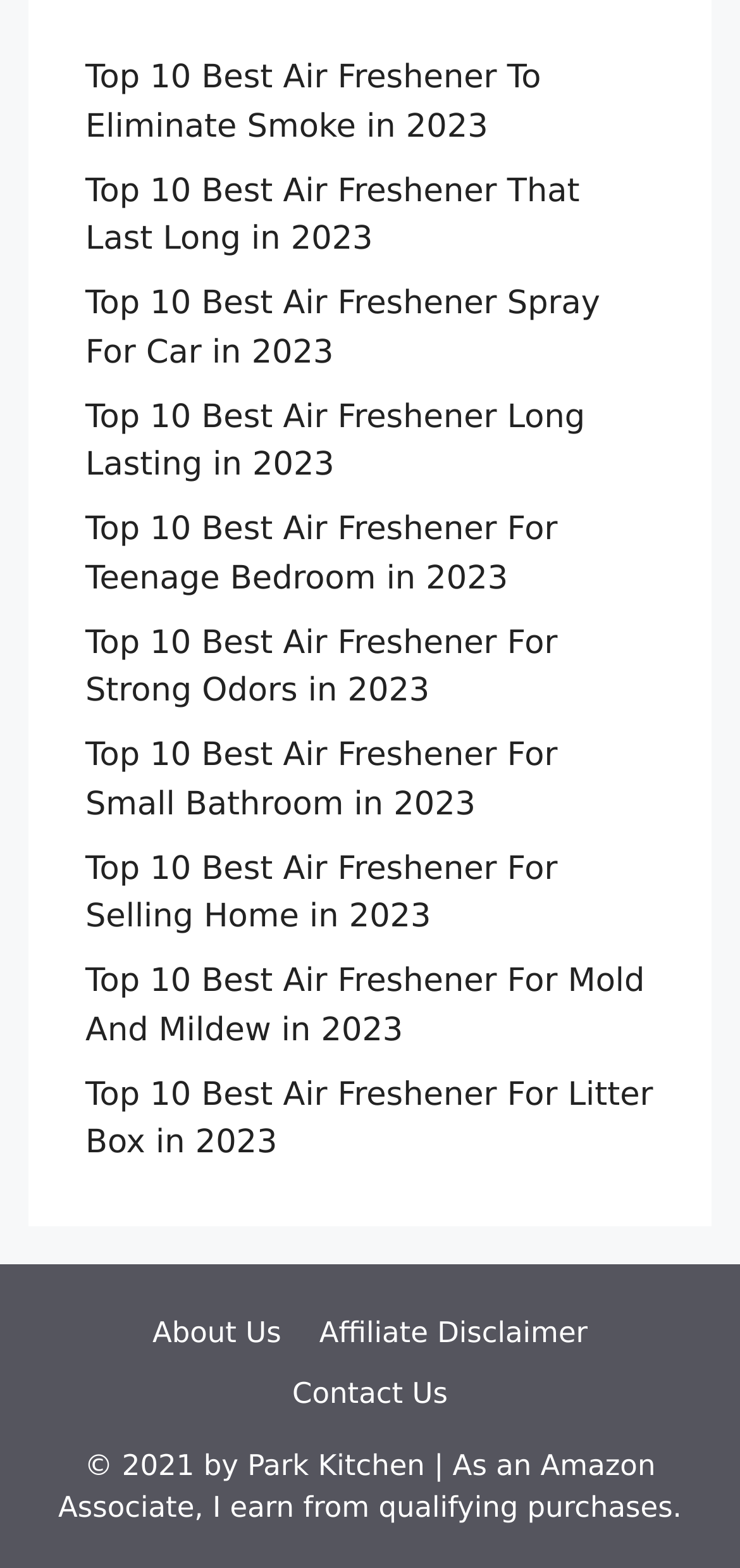How many air freshener lists are available?
Provide a detailed and extensive answer to the question.

I counted the number of links on the webpage that start with 'Top 10 Best Air Freshener' and found 10 lists.